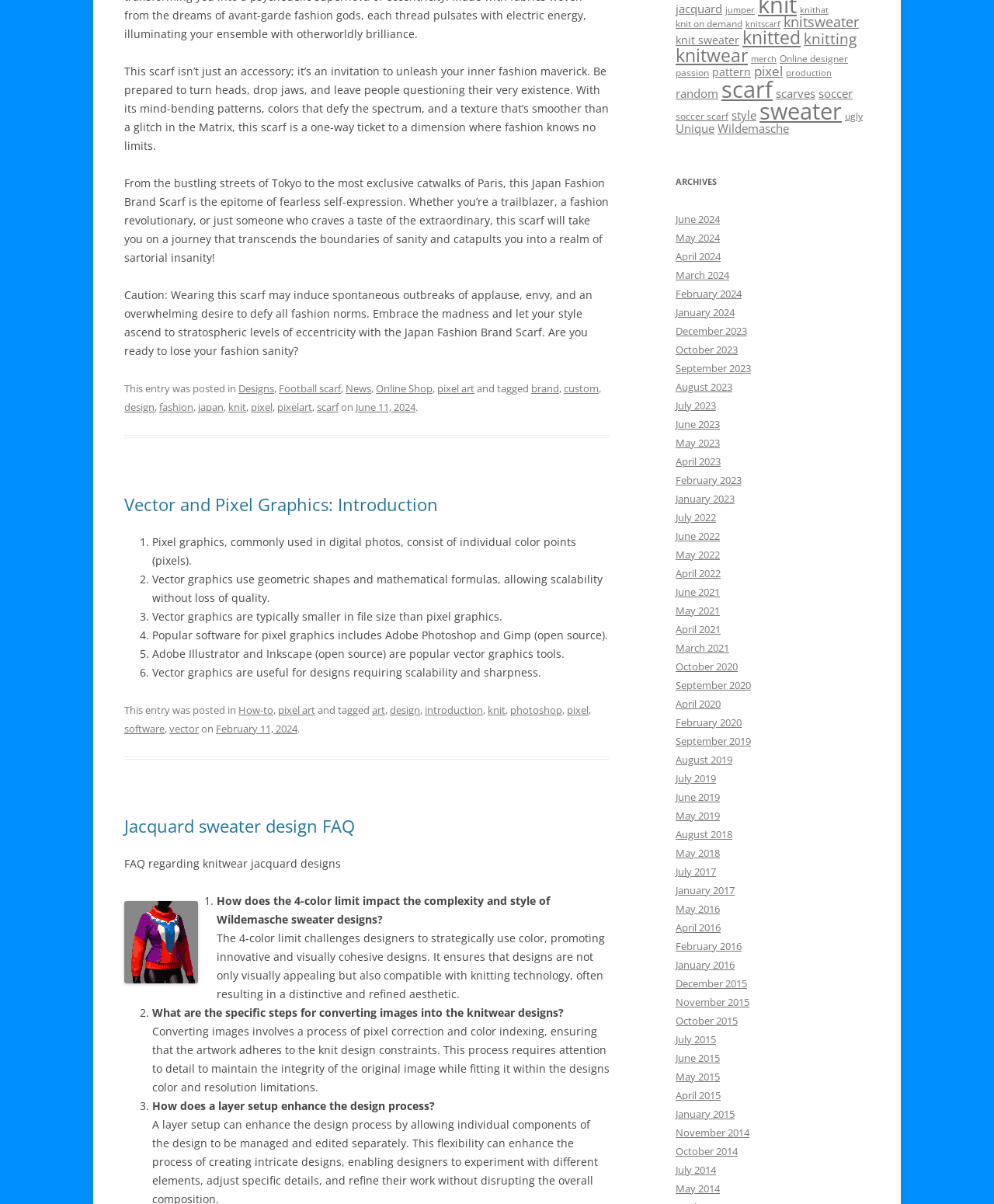Find and provide the bounding box coordinates for the UI element described with: "knitsweater".

[0.788, 0.01, 0.864, 0.026]